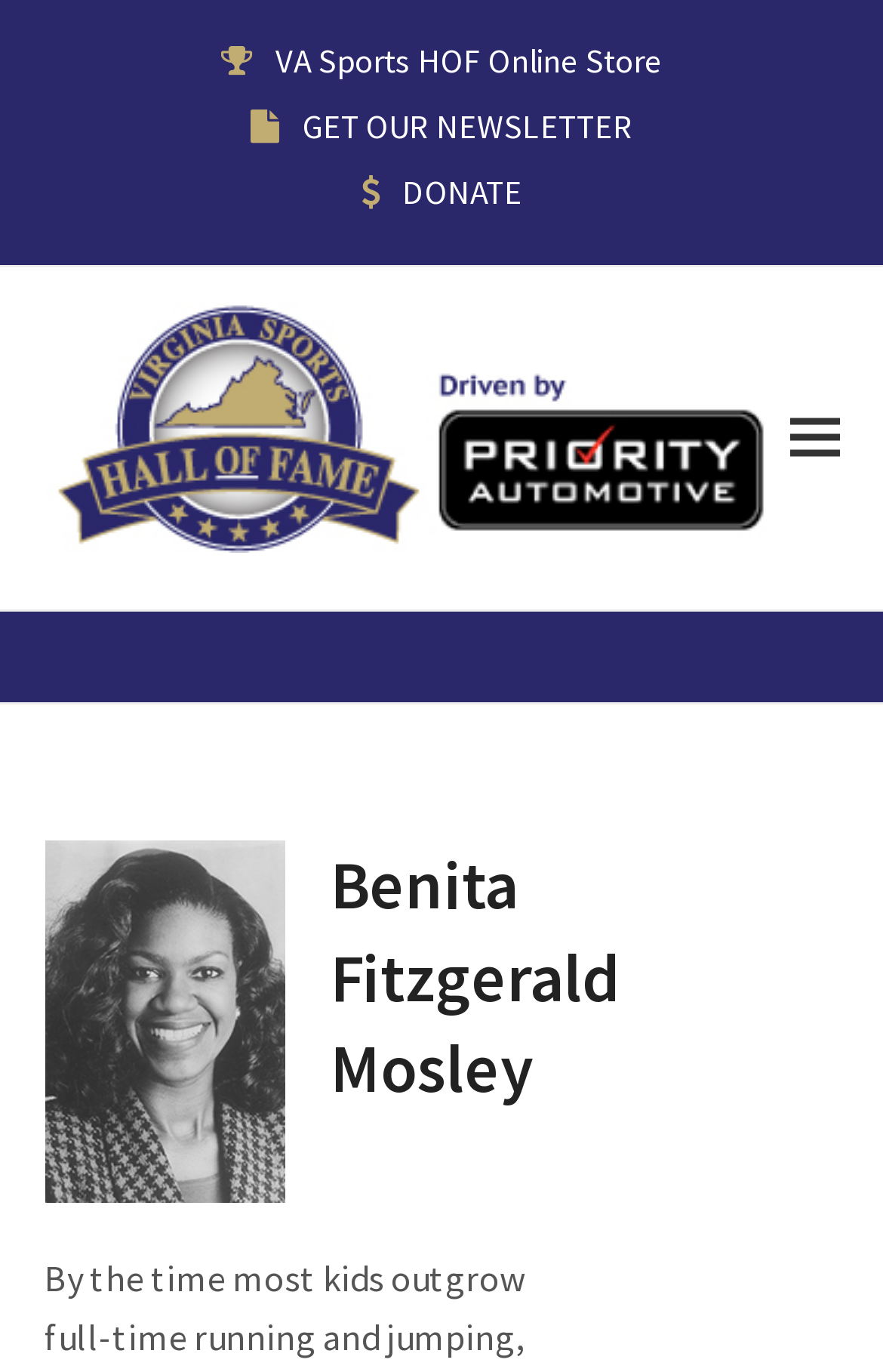Using the provided element description: "VA Sports HOF Online Store", identify the bounding box coordinates. The coordinates should be four floats between 0 and 1 in the order [left, top, right, bottom].

[0.312, 0.028, 0.75, 0.059]